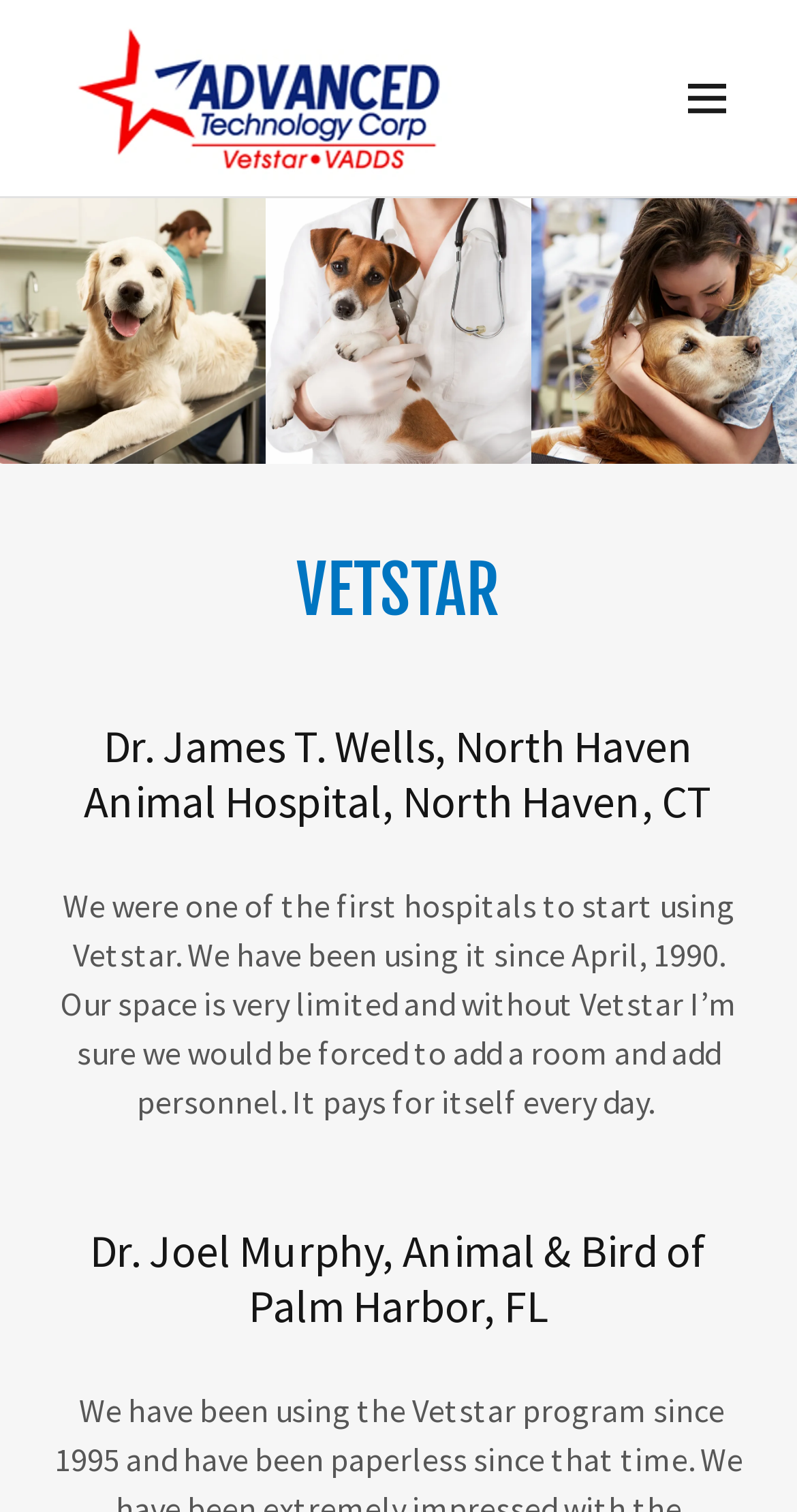Please reply to the following question with a single word or a short phrase:
How many images are on the top row?

3